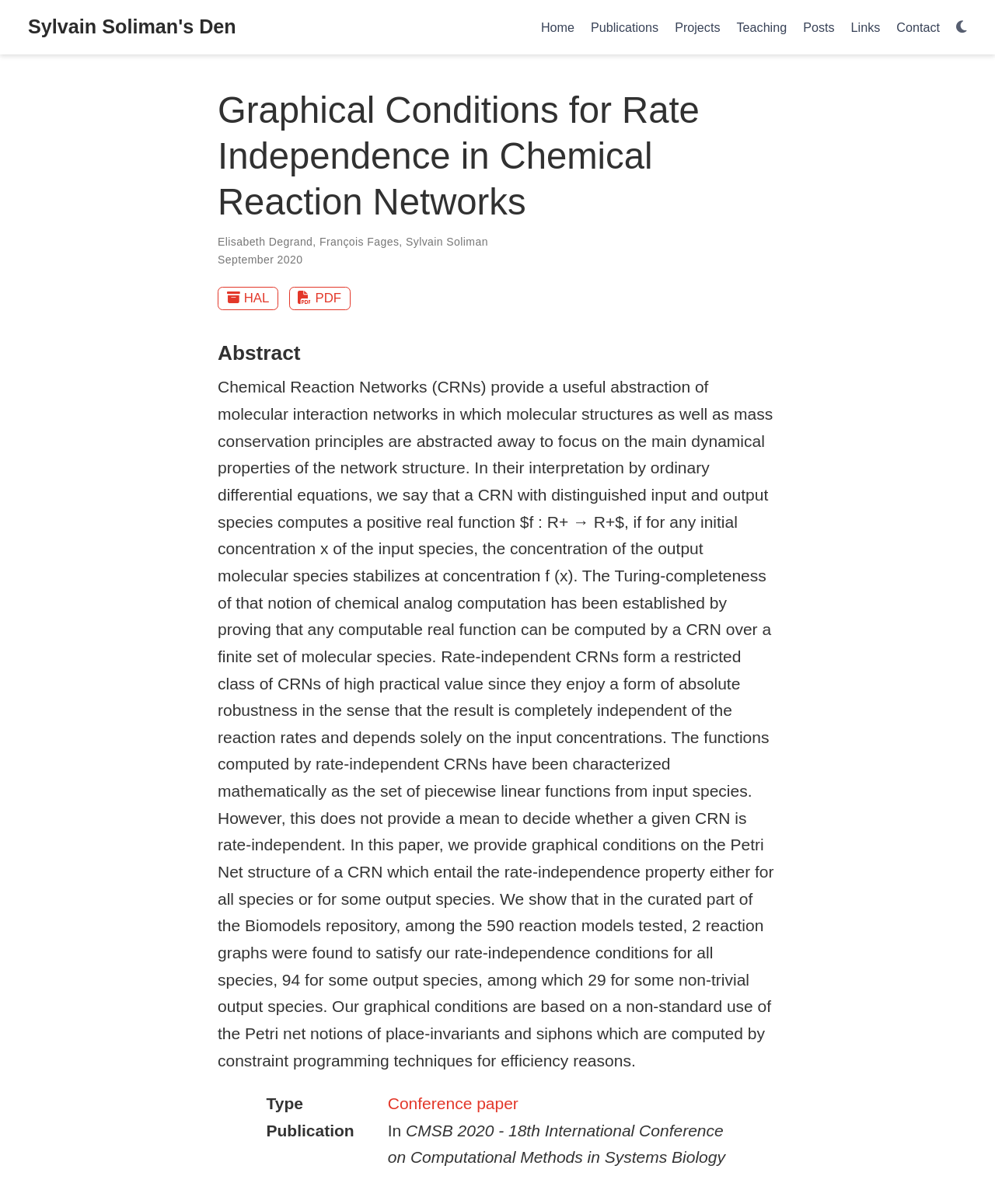Using the element description provided, determine the bounding box coordinates in the format (top-left x, top-left y, bottom-right x, bottom-right y). Ensure that all values are floating point numbers between 0 and 1. Element description: Posts

[0.799, 0.009, 0.847, 0.036]